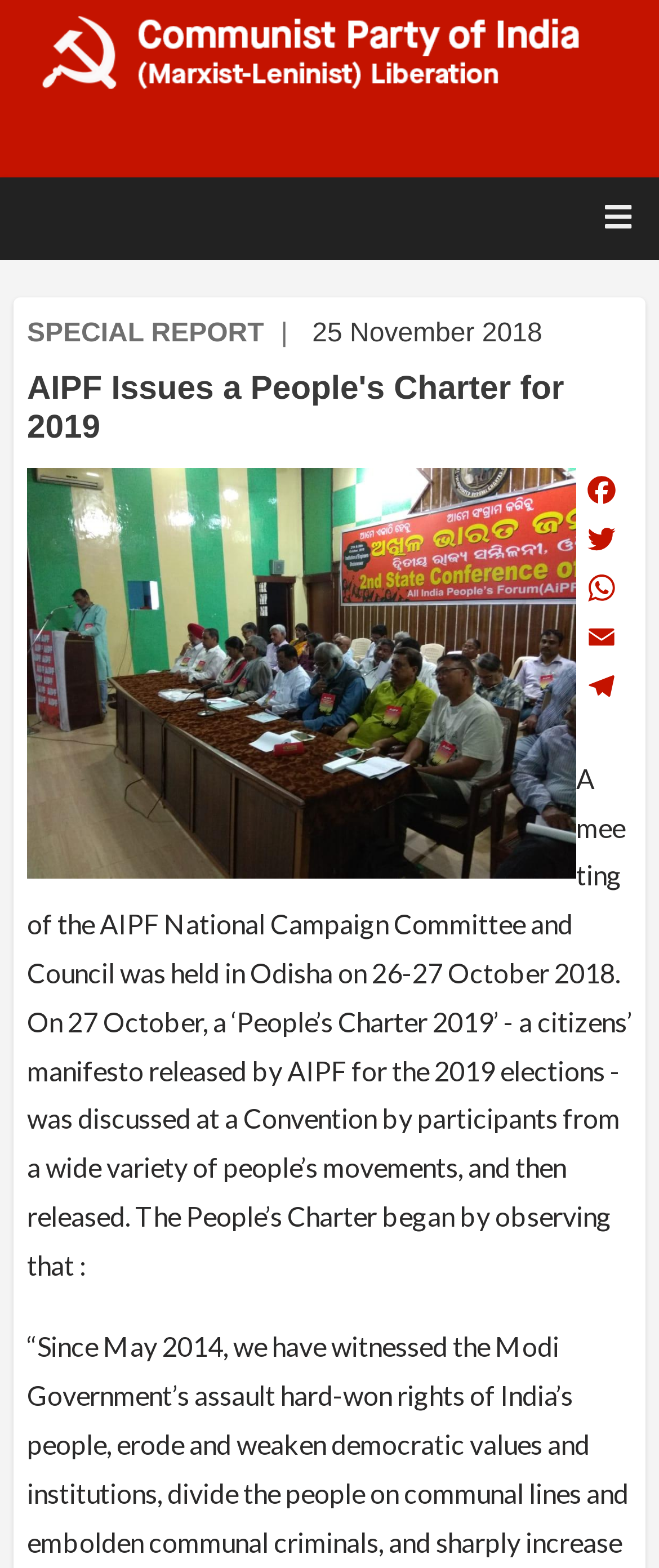What is the date of the AIPF National Campaign Committee and Council meeting?
Answer the question with a single word or phrase by looking at the picture.

26-27 October 2018